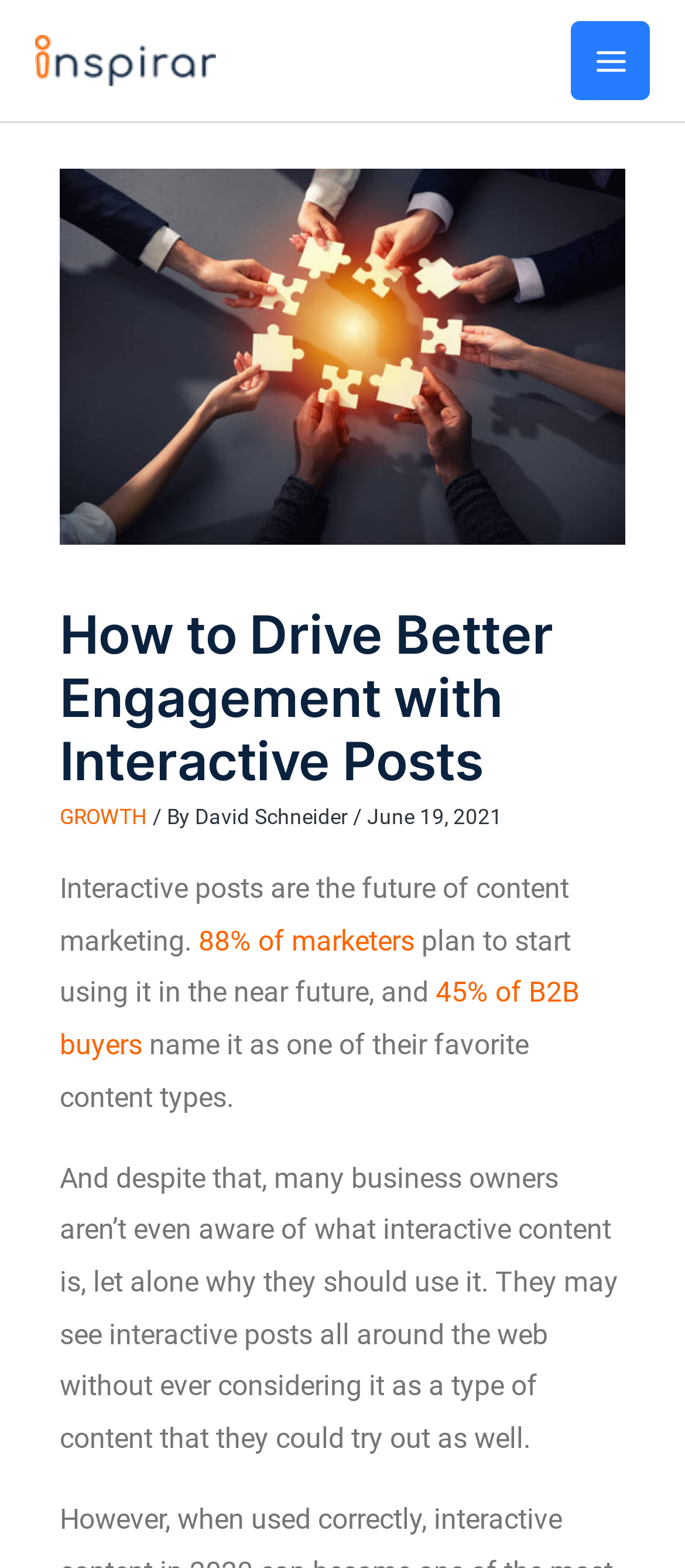What is the text on the logo?
Please look at the screenshot and answer in one word or a short phrase.

Logo